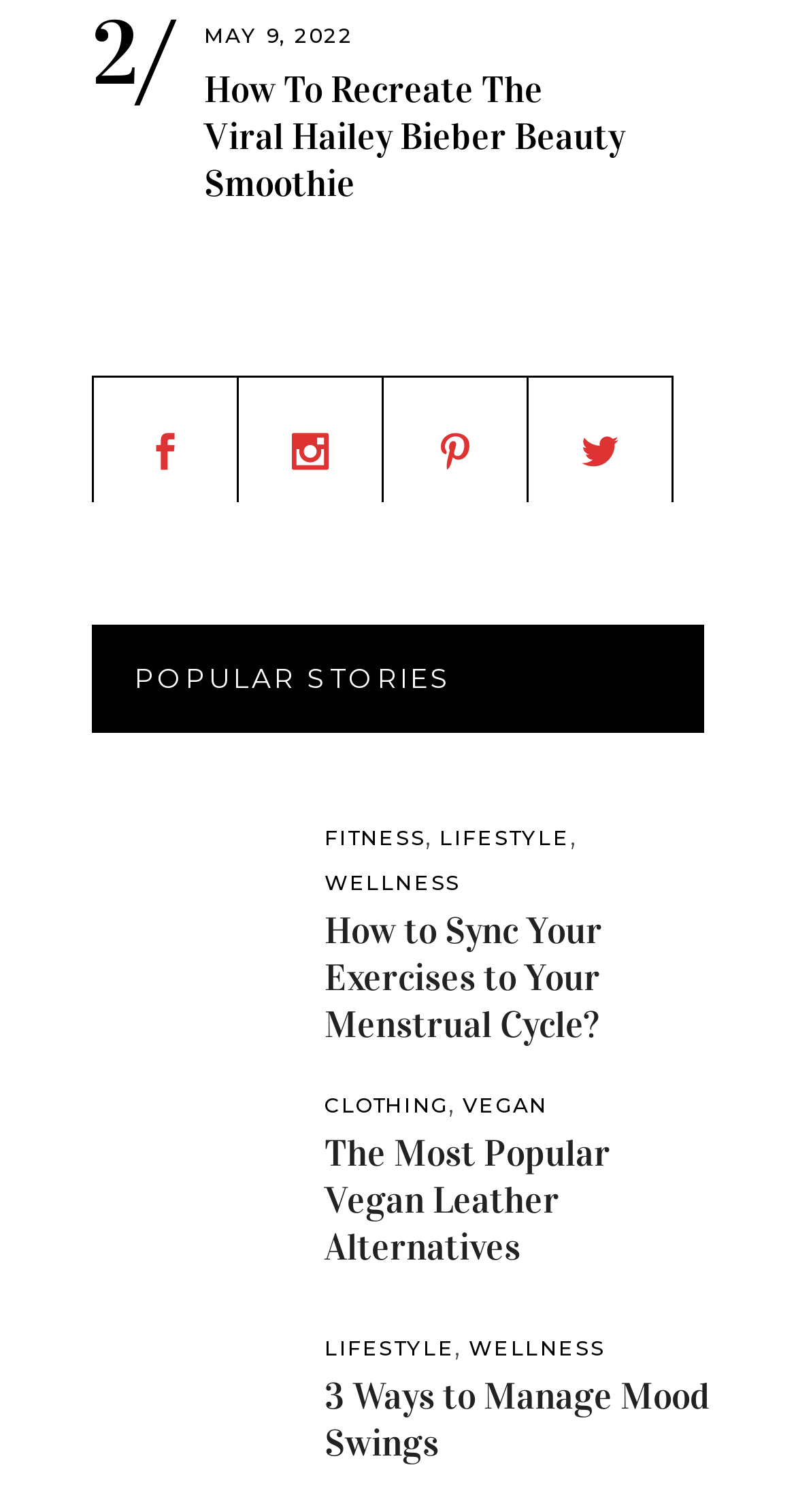Please analyze the image and give a detailed answer to the question:
What categories are listed under 'POPULAR STORIES'?

Under the 'POPULAR STORIES' section, there are several categories listed, including FITNESS, LIFESTYLE, WELLNESS, CLOTHING, and VEGAN, which suggests that the webpage is related to lifestyle, wellness, and fashion.